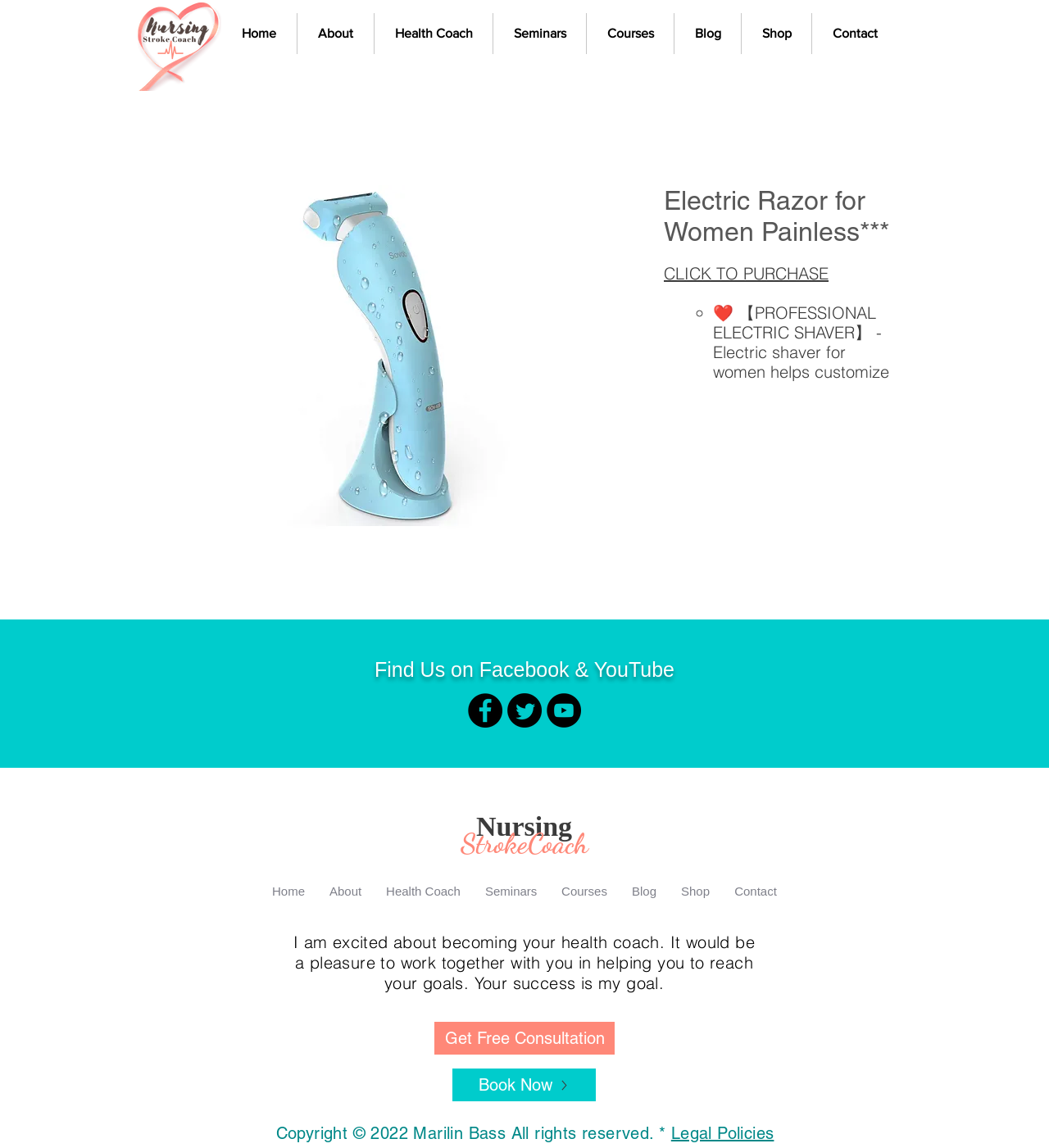What is the main product being promoted?
Please provide a comprehensive answer based on the details in the screenshot.

Based on the webpage content, the main product being promoted is an electric razor specifically designed for women, which is highlighted in the image and described in the text as a 'PROFESSIONAL ELECTRIC SHAVER'.